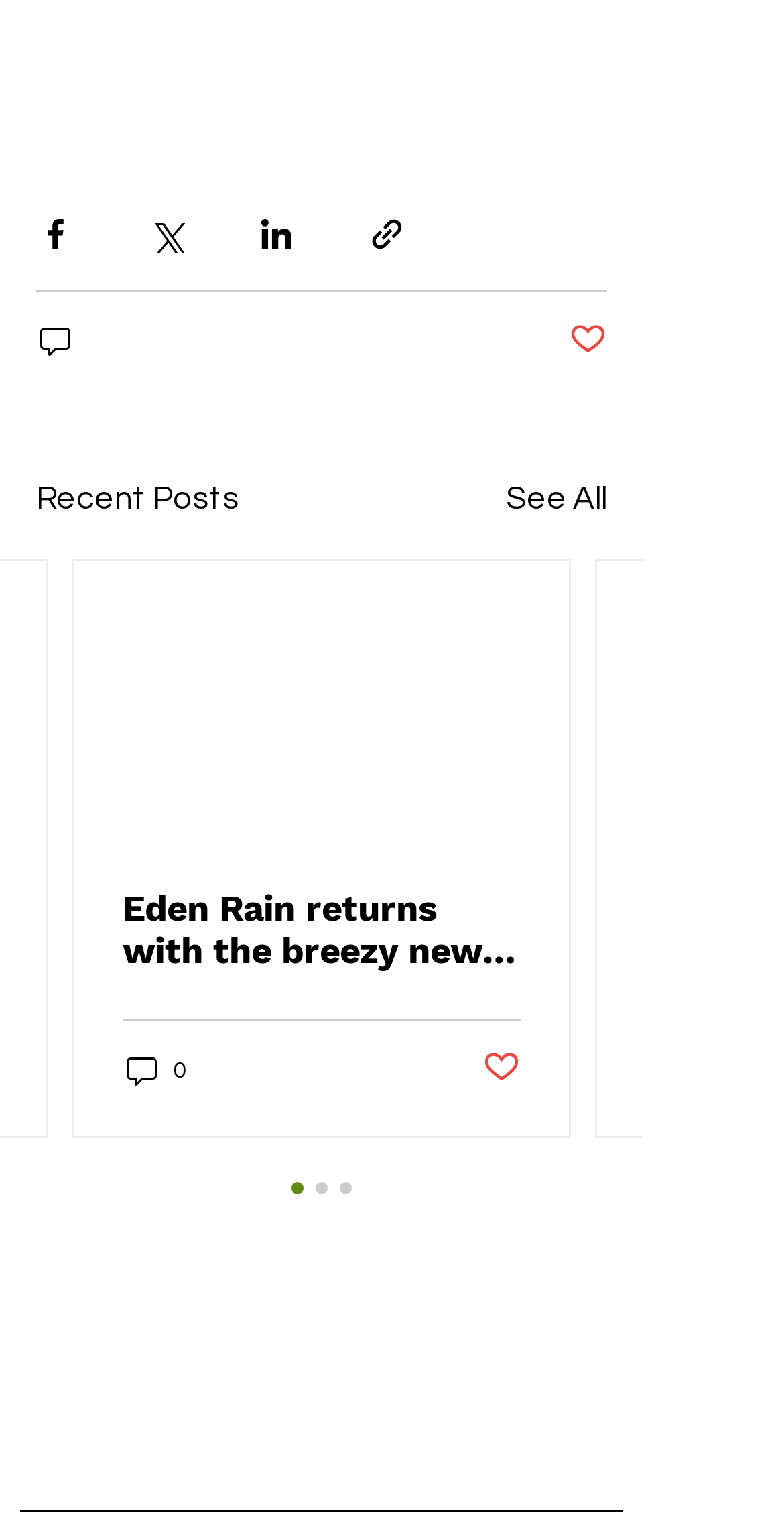Show the bounding box coordinates for the element that needs to be clicked to execute the following instruction: "Share via Facebook". Provide the coordinates in the form of four float numbers between 0 and 1, i.e., [left, top, right, bottom].

[0.046, 0.139, 0.095, 0.164]